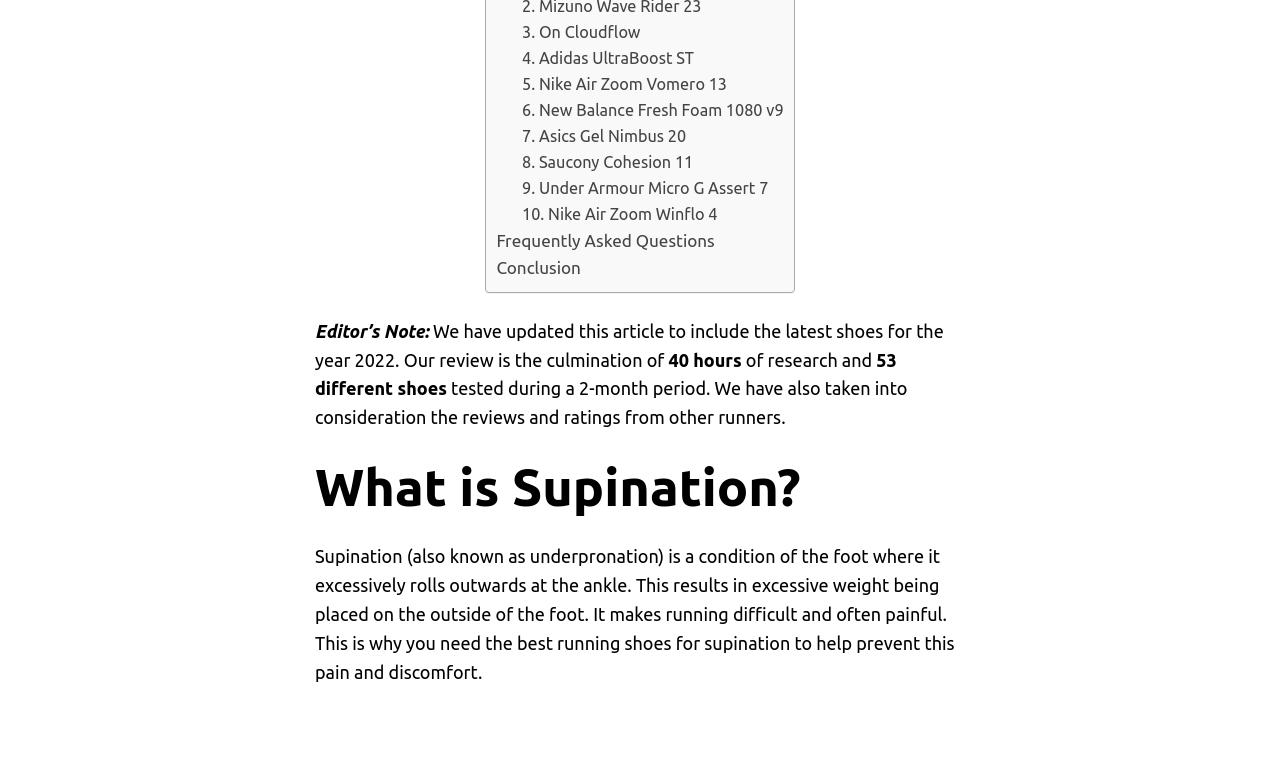How many hours of research were conducted?
Offer a detailed and exhaustive answer to the question.

The webpage mentions that the review is the culmination of 40 hours of research and testing of 53 different shoes during a 2-month period.